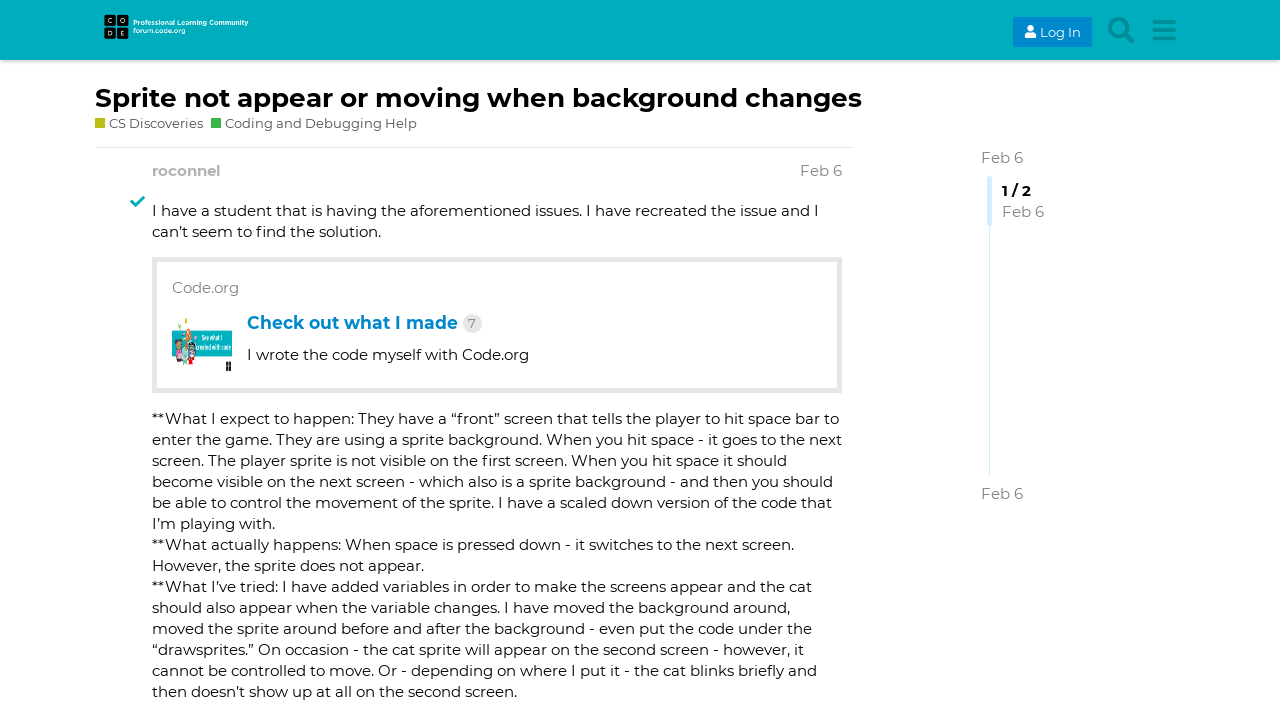Please find the top heading of the webpage and generate its text.

Sprite not appear or moving when background changes